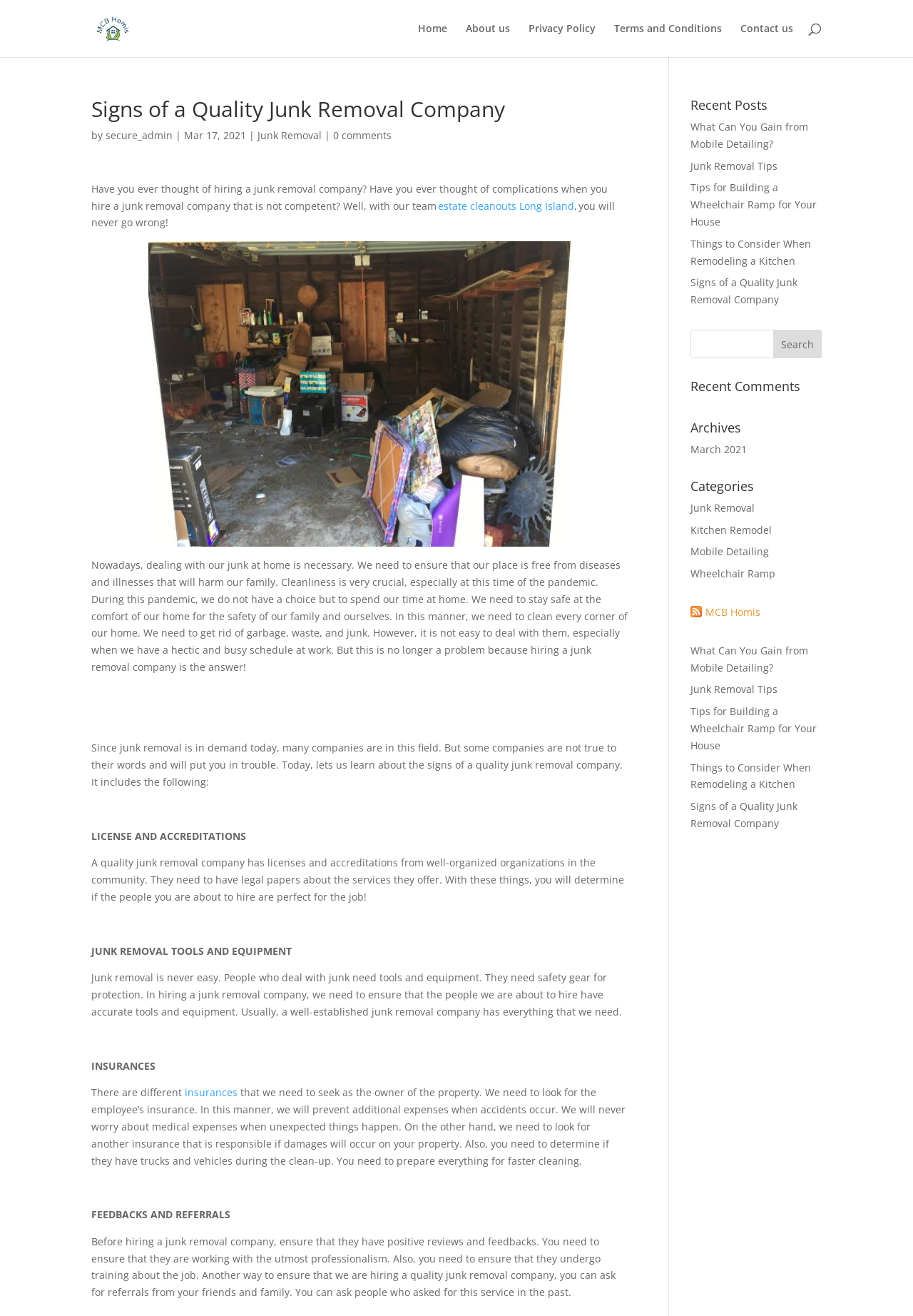Determine the bounding box coordinates of the region that needs to be clicked to achieve the task: "View the 'Recent Posts'".

[0.756, 0.075, 0.9, 0.09]